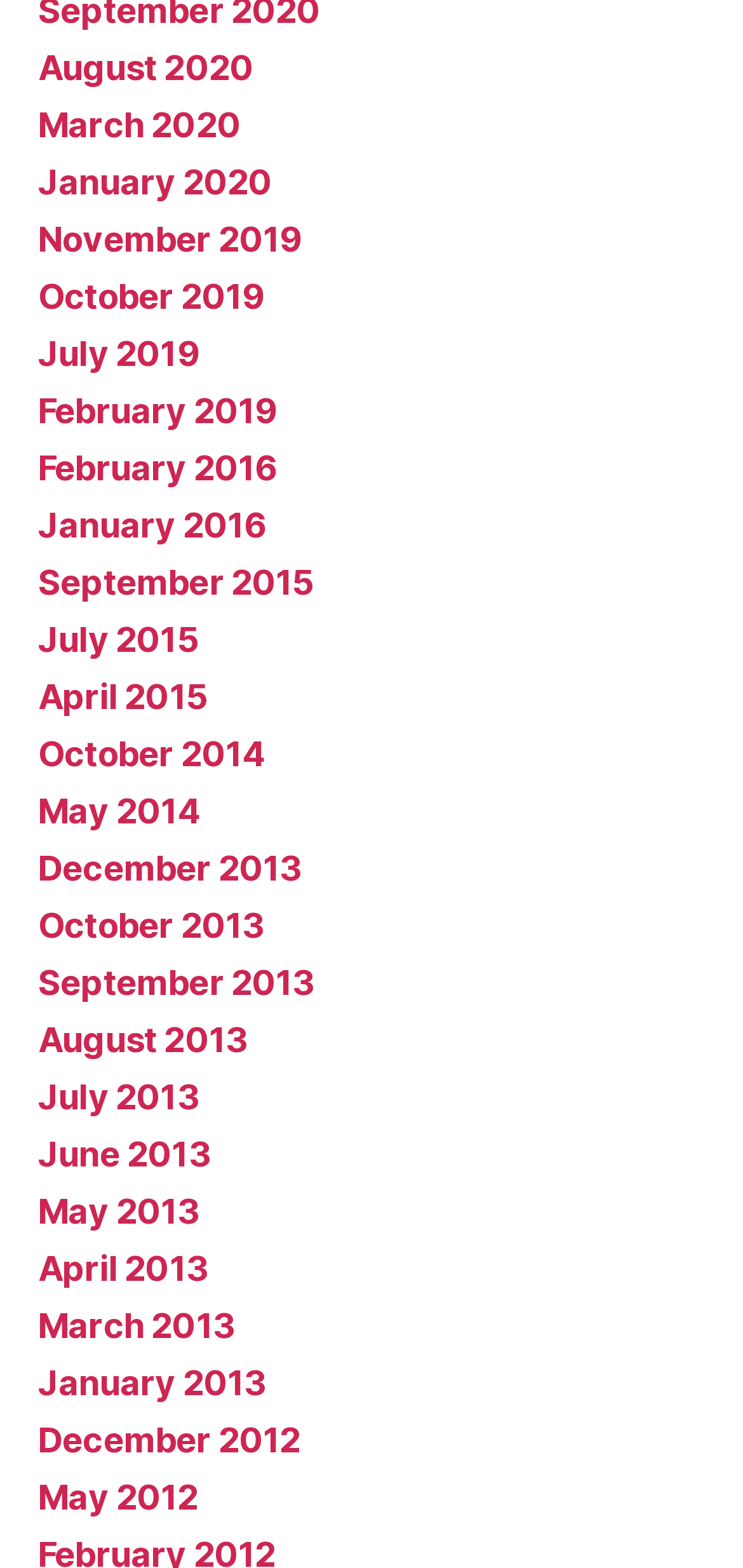Specify the bounding box coordinates of the area to click in order to follow the given instruction: "browse December 2012."

[0.051, 0.906, 0.404, 0.932]